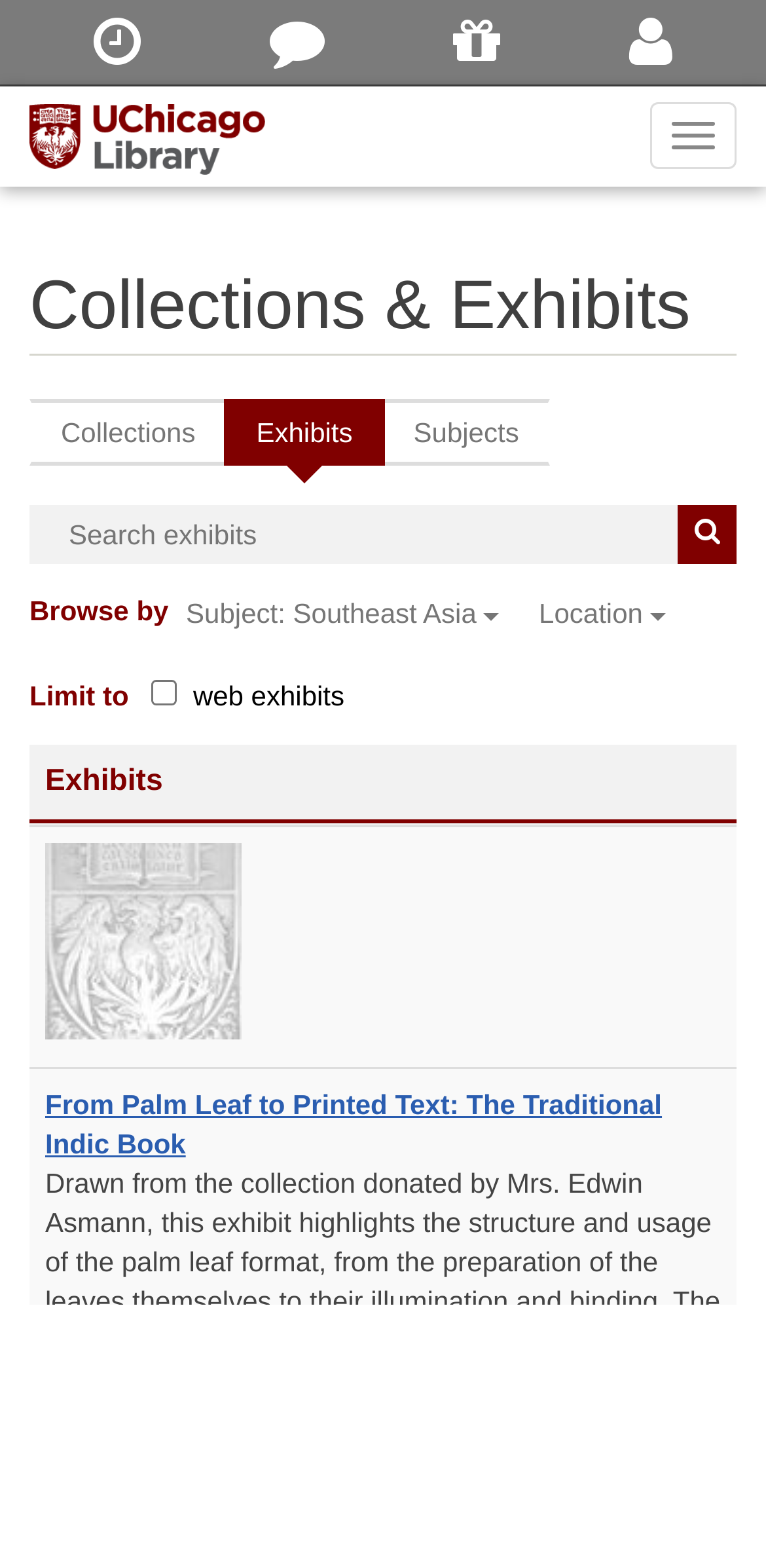Using the description: "Switch to Subjects", identify the bounding box of the corresponding UI element in the screenshot.

[0.499, 0.255, 0.719, 0.297]